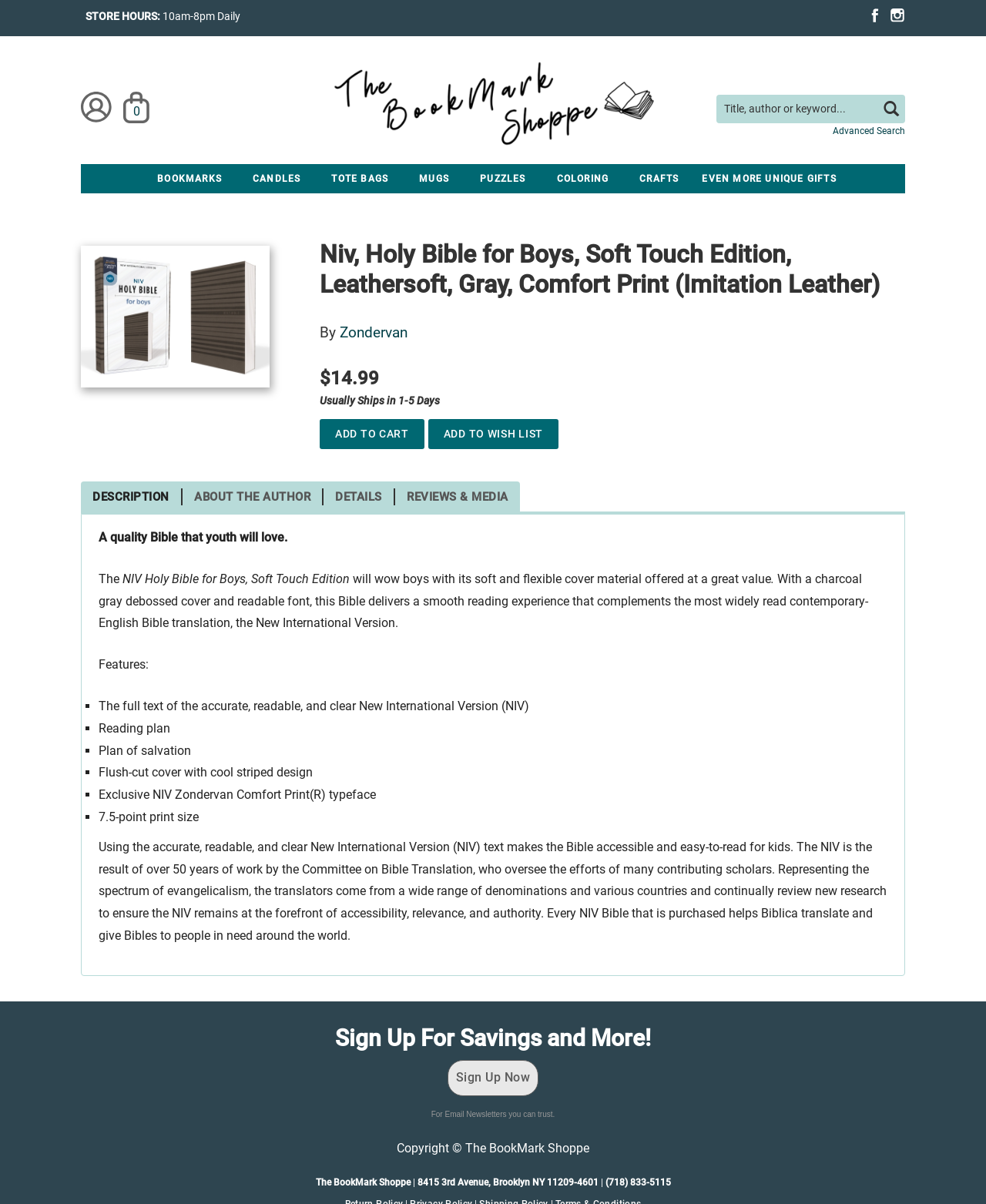Determine the bounding box coordinates for the region that must be clicked to execute the following instruction: "Check the 'Give' page".

None